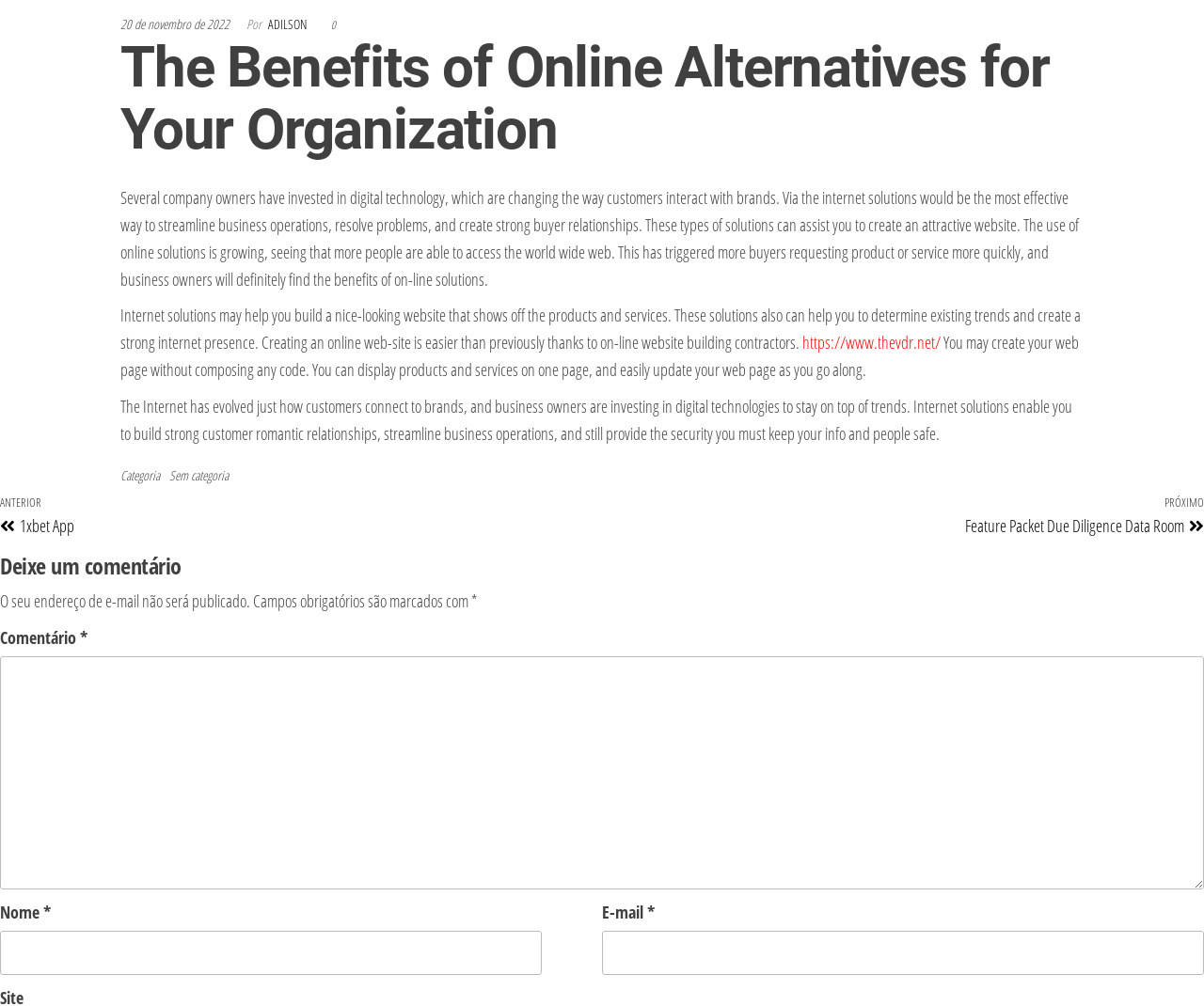Find the bounding box coordinates of the element I should click to carry out the following instruction: "Click on the link to learn more about thevdr".

[0.666, 0.329, 0.781, 0.352]